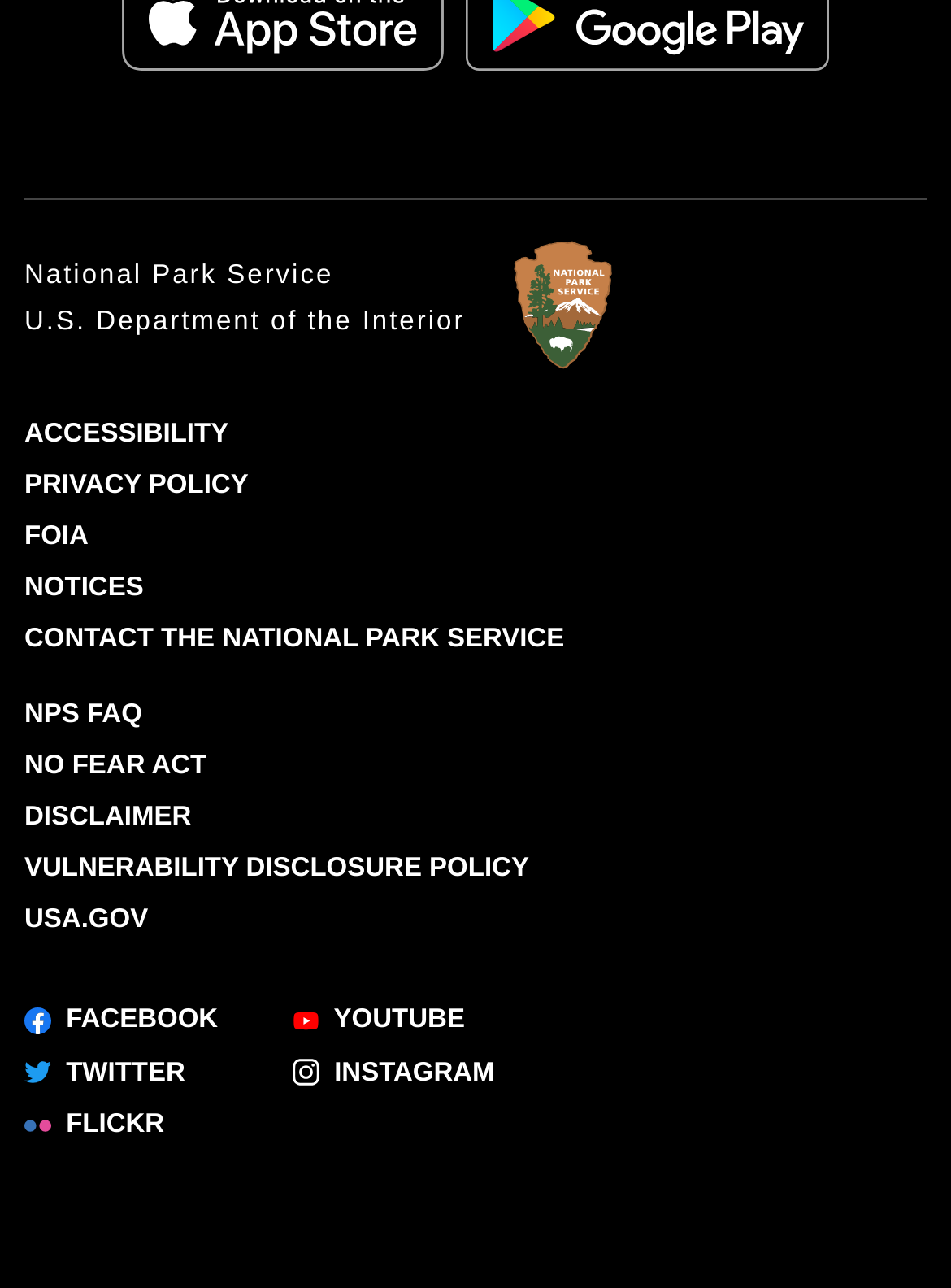Identify the bounding box for the UI element described as: "Contact The National Park Service". The coordinates should be four float numbers between 0 and 1, i.e., [left, top, right, bottom].

[0.026, 0.484, 0.593, 0.507]